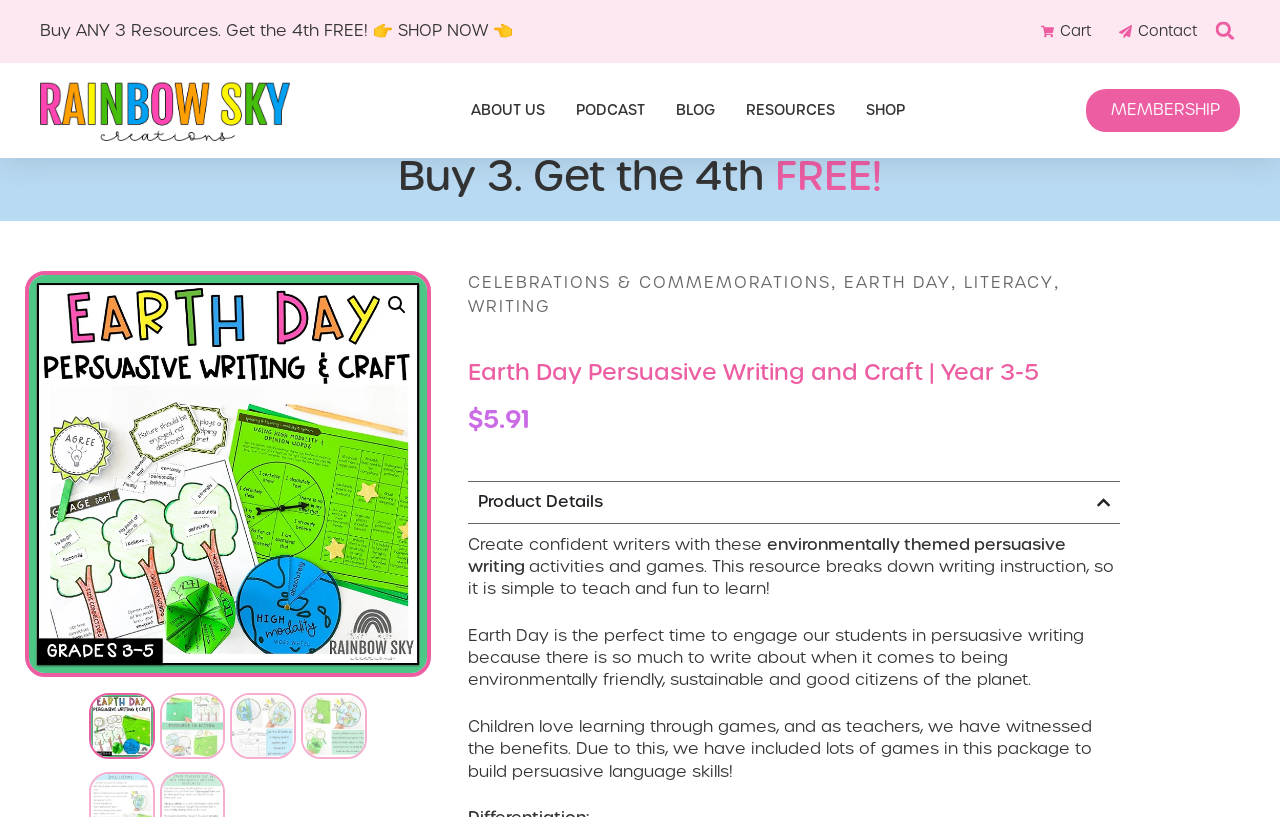Find the bounding box coordinates of the element to click in order to complete this instruction: "Search for resources". The bounding box coordinates must be four float numbers between 0 and 1, denoted as [left, top, right, bottom].

[0.944, 0.017, 0.969, 0.058]